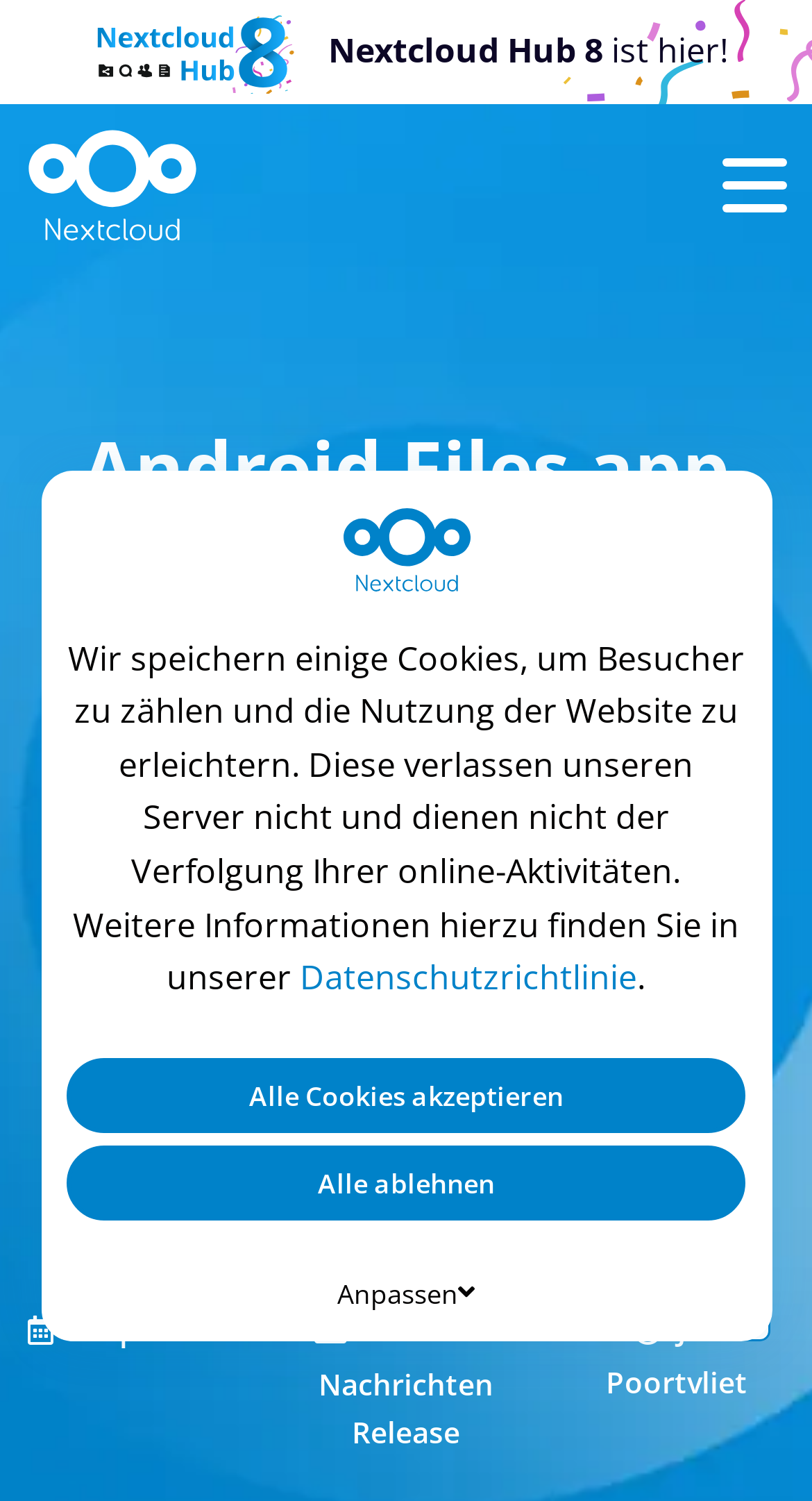Could you locate the bounding box coordinates for the section that should be clicked to accomplish this task: "View Nextcloud logo".

[0.031, 0.083, 0.256, 0.164]